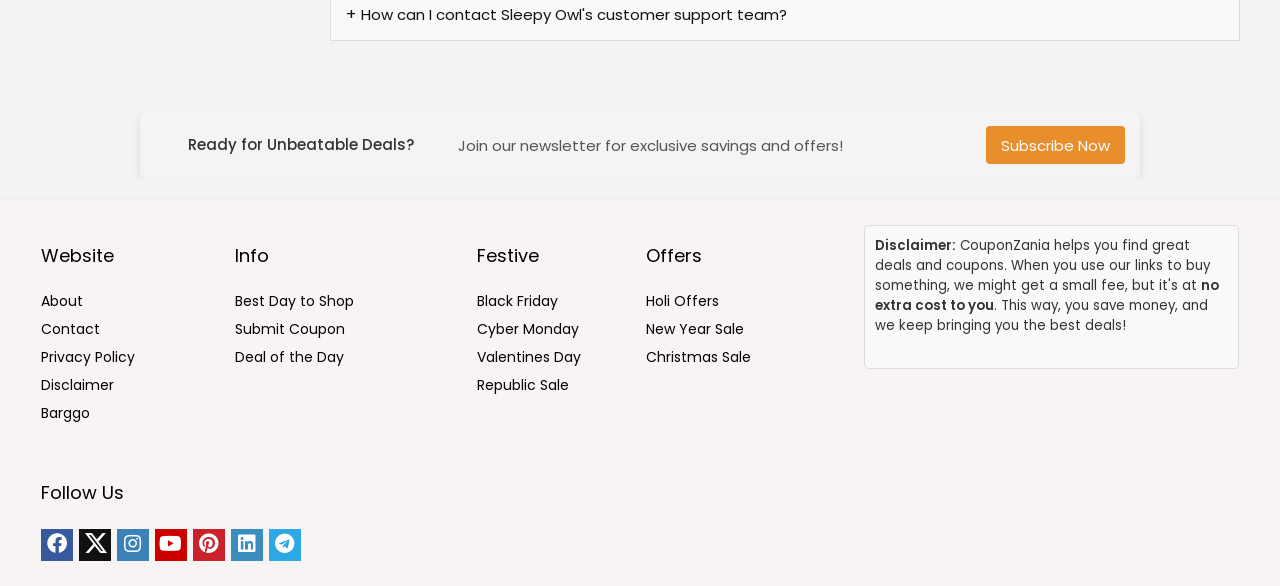Give the bounding box coordinates for this UI element: "About". The coordinates should be four float numbers between 0 and 1, arranged as [left, top, right, bottom].

[0.032, 0.497, 0.064, 0.531]